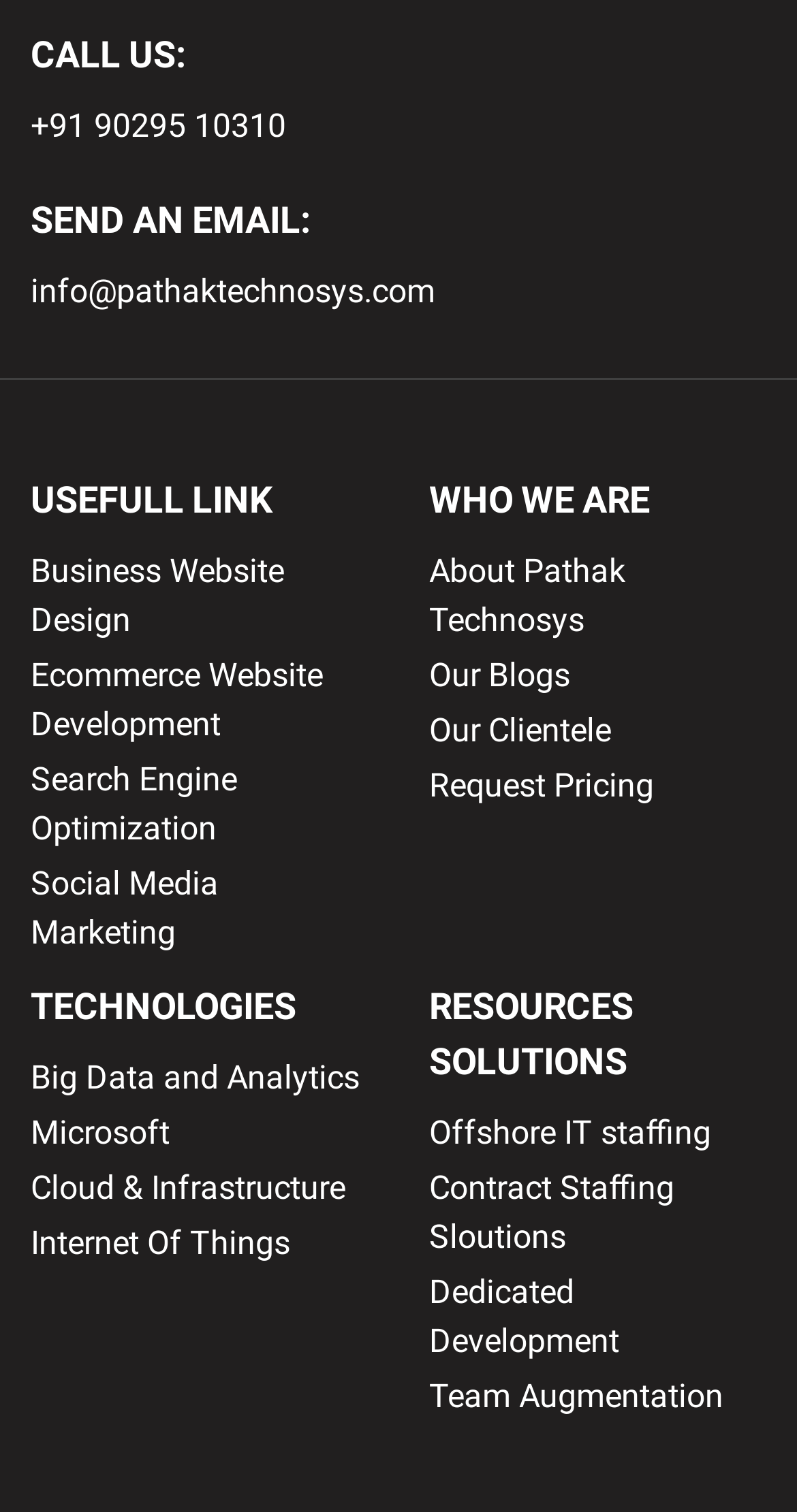Provide the bounding box coordinates of the HTML element described as: "Microsoft". The bounding box coordinates should be four float numbers between 0 and 1, i.e., [left, top, right, bottom].

[0.038, 0.733, 0.462, 0.765]